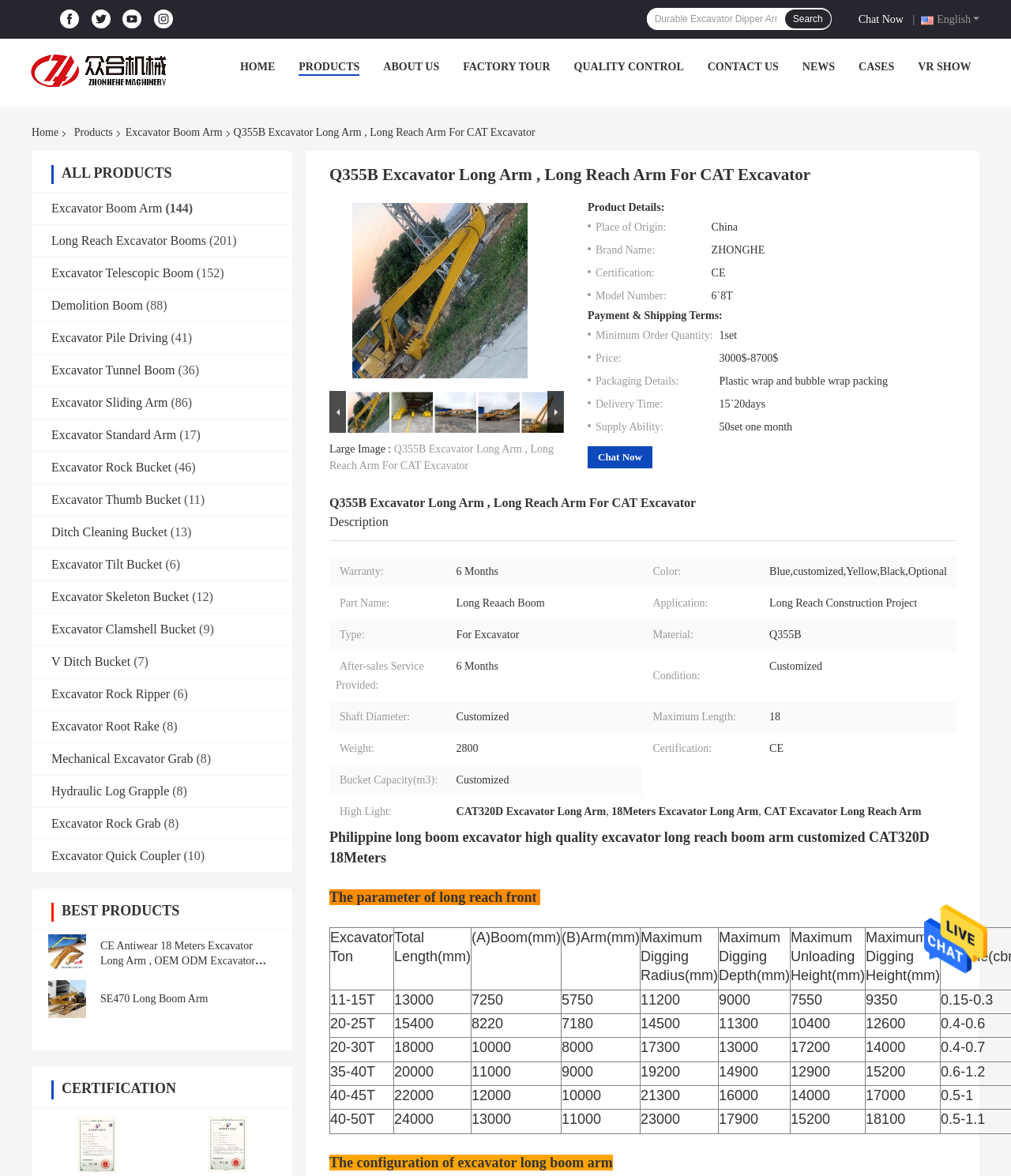Pinpoint the bounding box coordinates of the area that must be clicked to complete this instruction: "Contact us".

[0.7, 0.052, 0.77, 0.062]